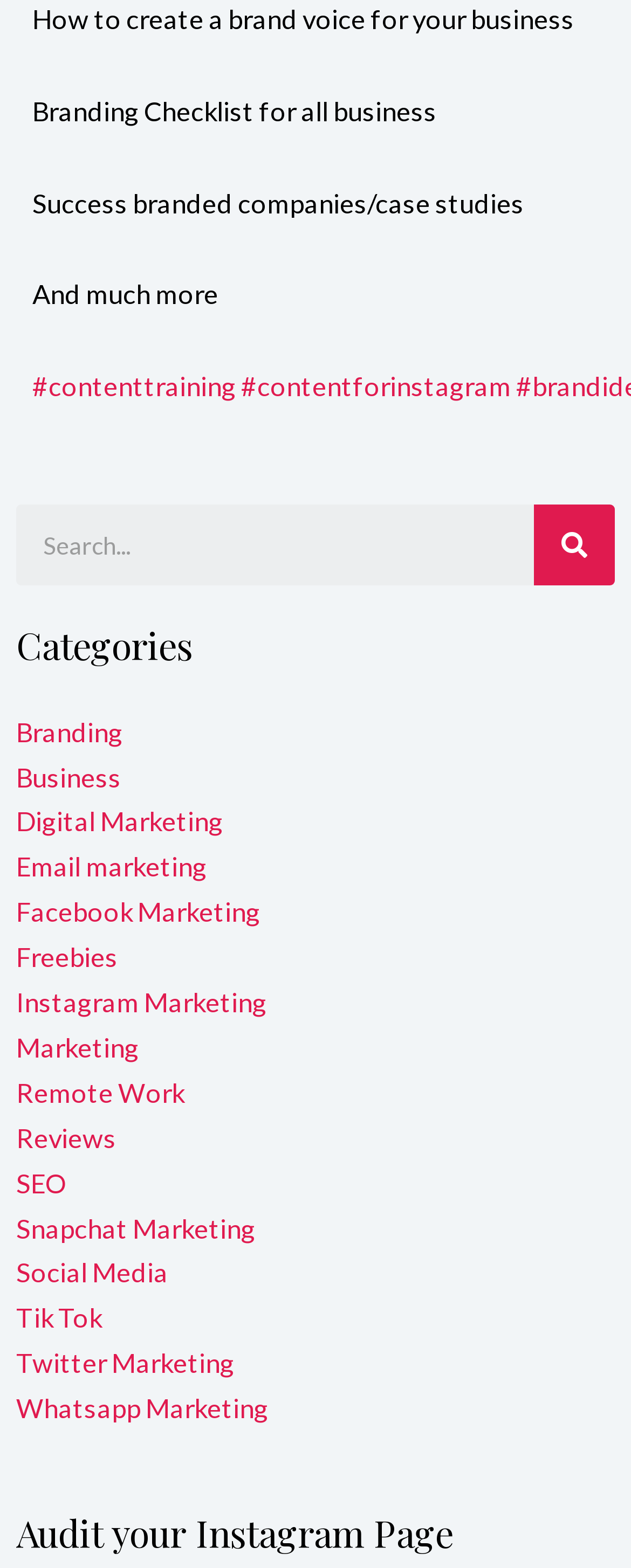How many categories are listed?
Look at the image and answer the question with a single word or phrase.

20